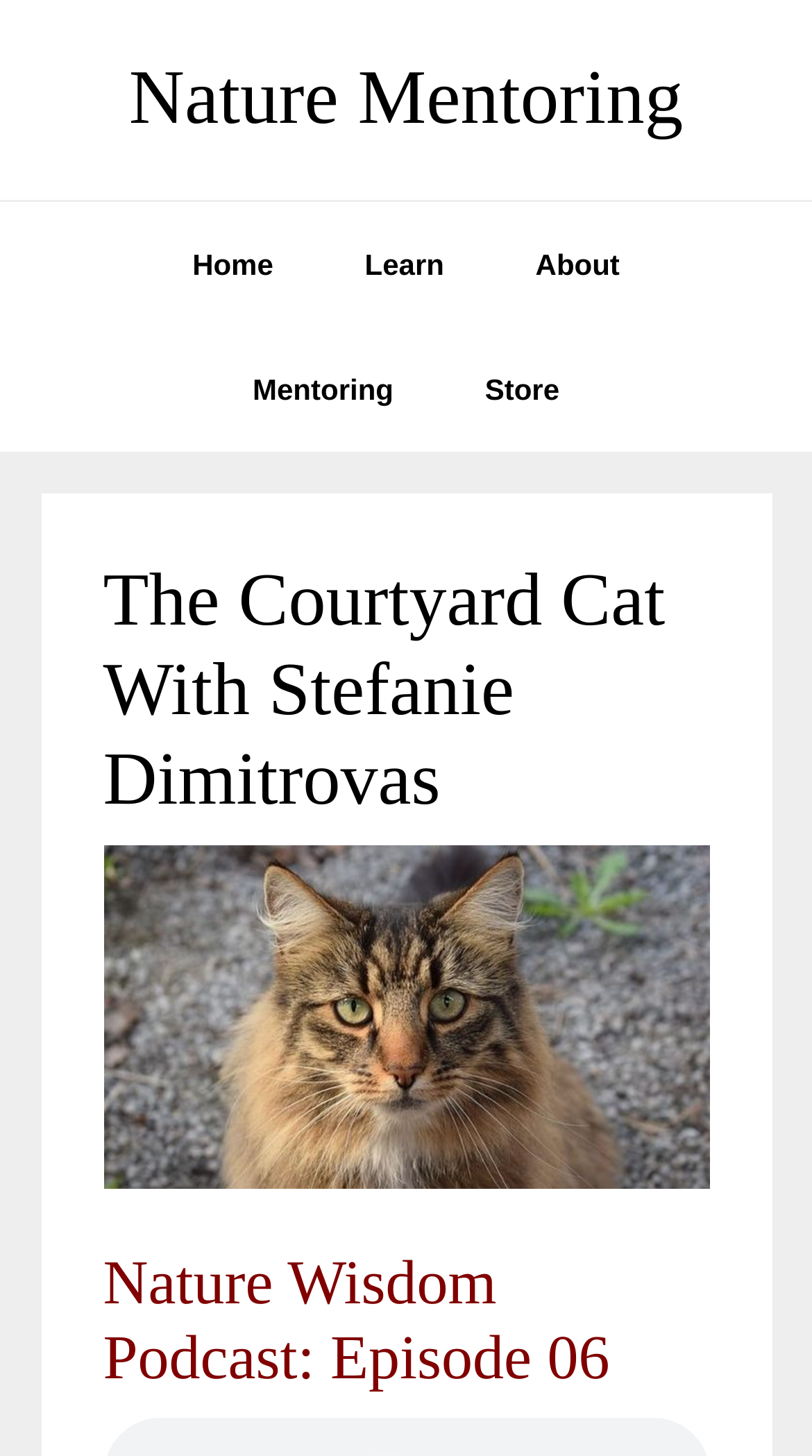Identify the bounding box of the UI component described as: "Nature Mentoring".

[0.159, 0.039, 0.841, 0.097]